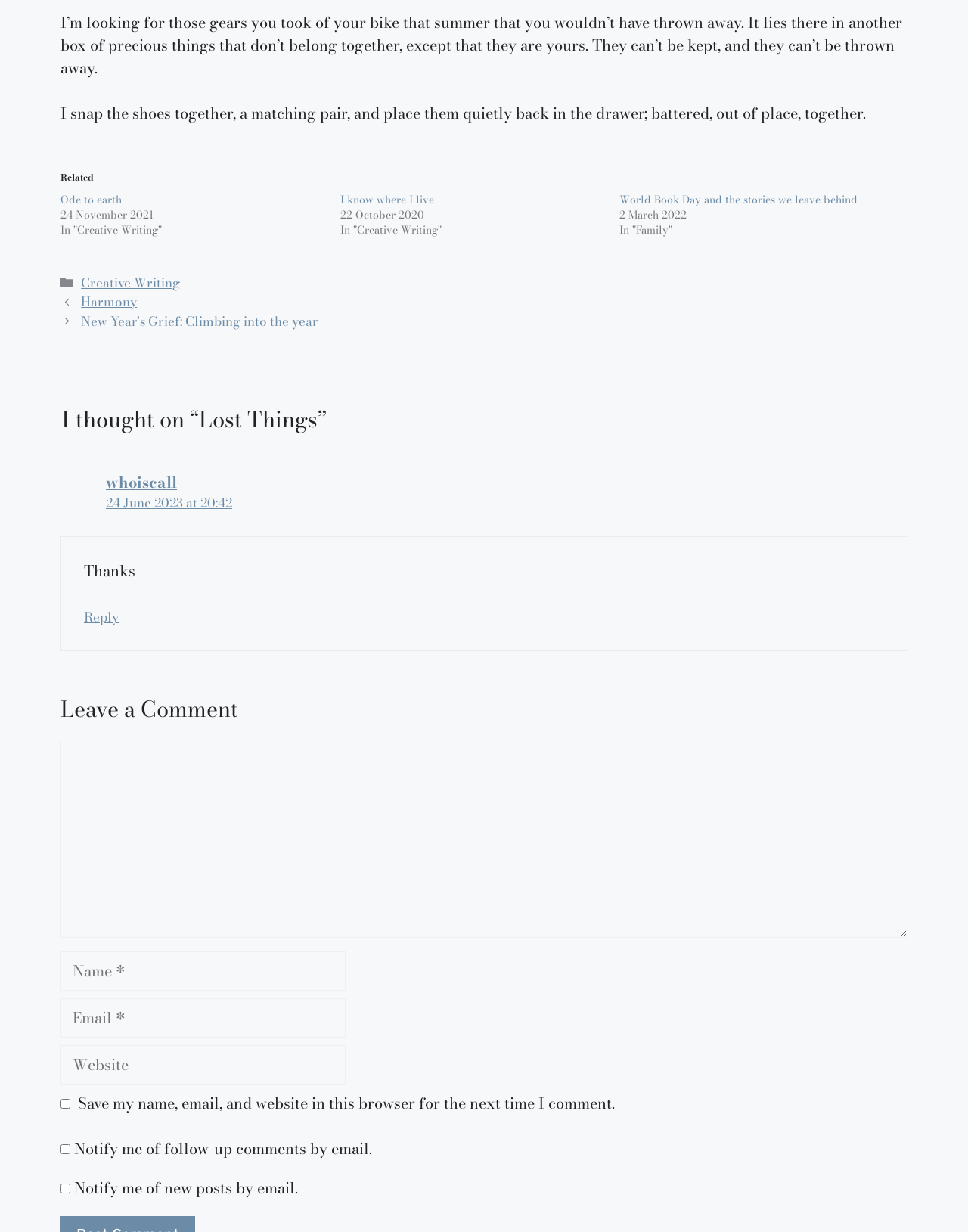Find the bounding box coordinates of the clickable area required to complete the following action: "Click on the 'Ode to earth' link".

[0.062, 0.155, 0.126, 0.169]